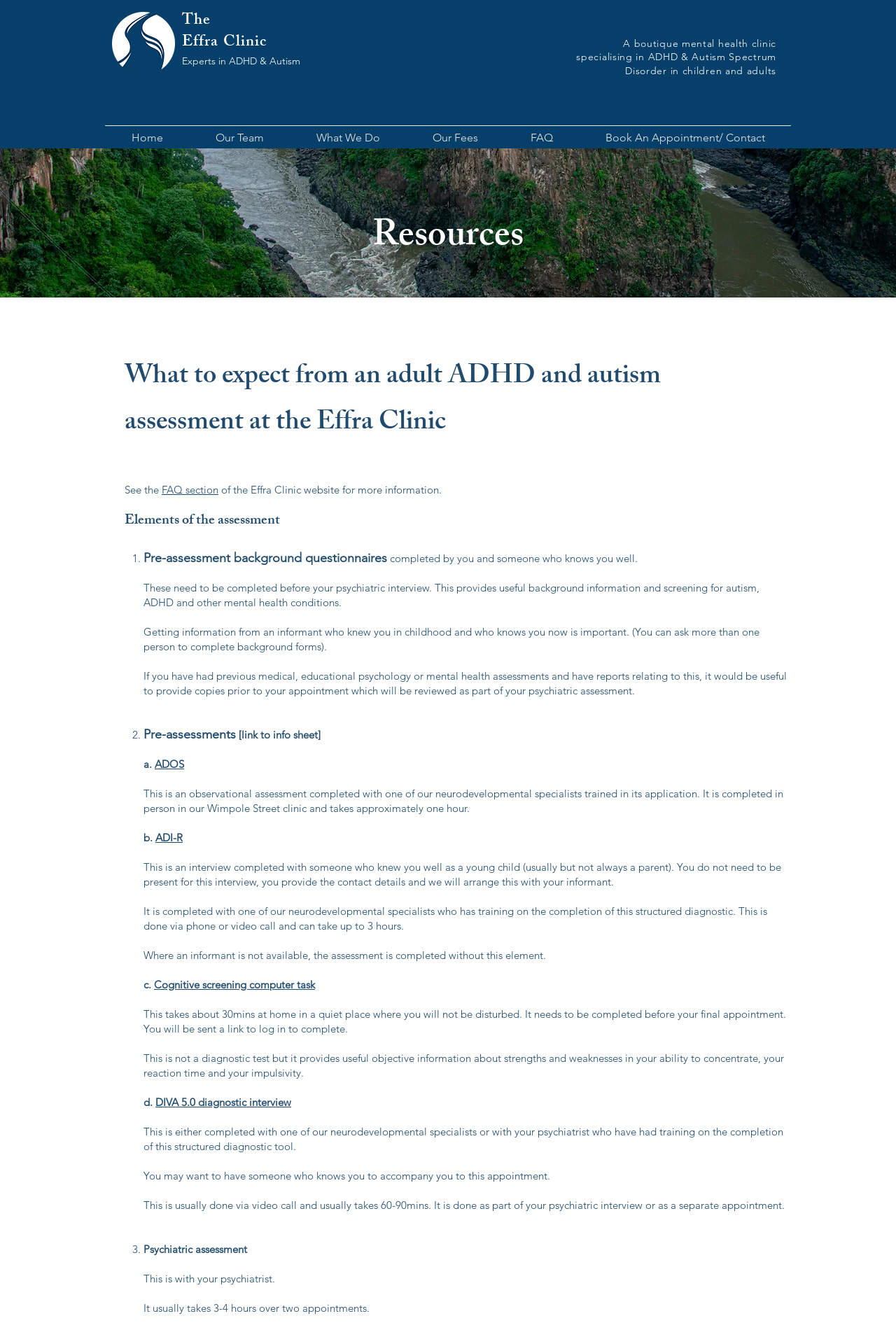Who can accompany you to the DIVA 5.0 diagnostic interview?
Please use the image to provide an in-depth answer to the question.

You may want to have someone who knows you to accompany you to the DIVA 5.0 diagnostic interview, which is usually done via video call and takes 60-90 minutes.